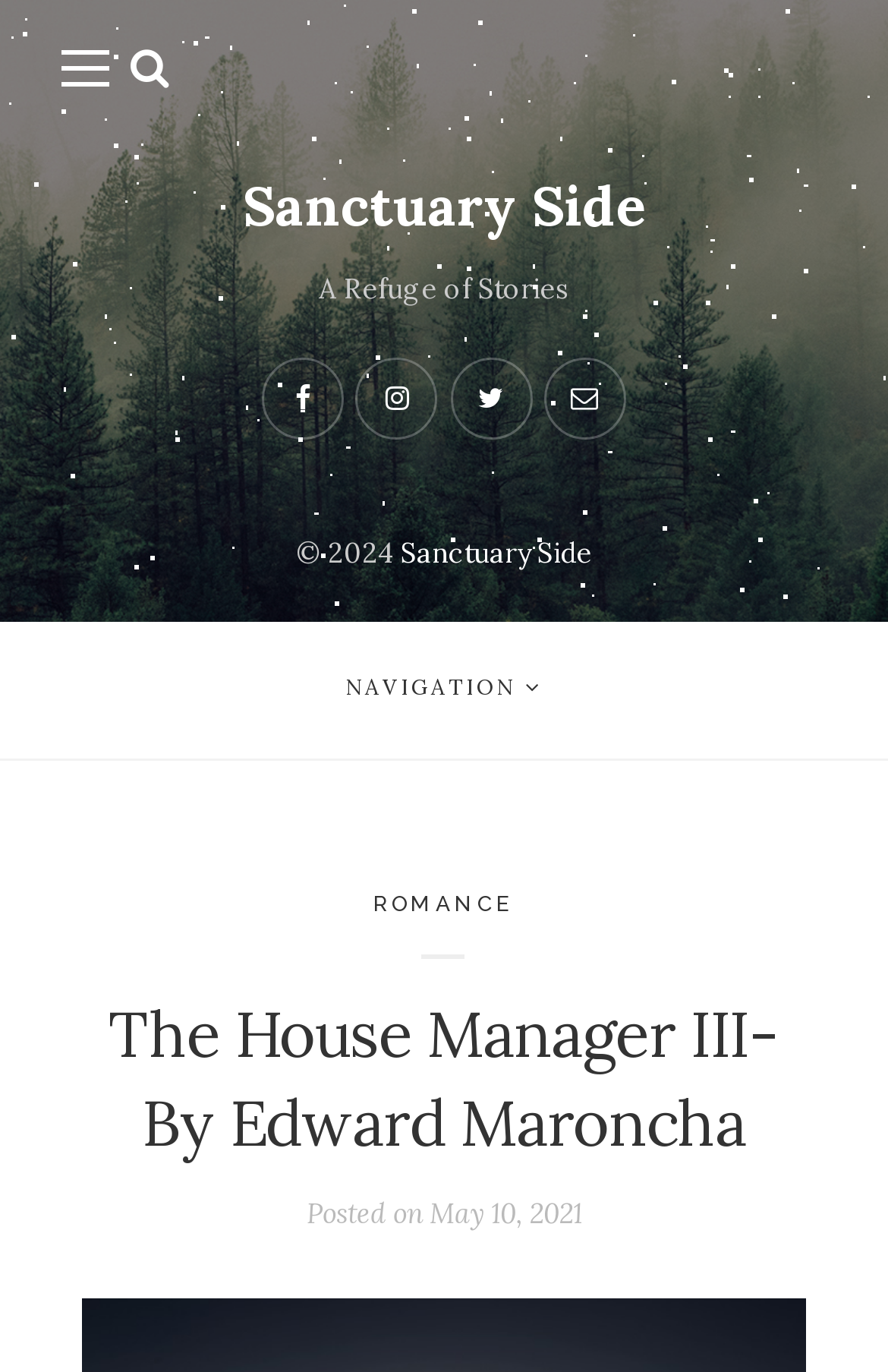What is the copyright year?
Look at the image and respond with a single word or a short phrase.

2024